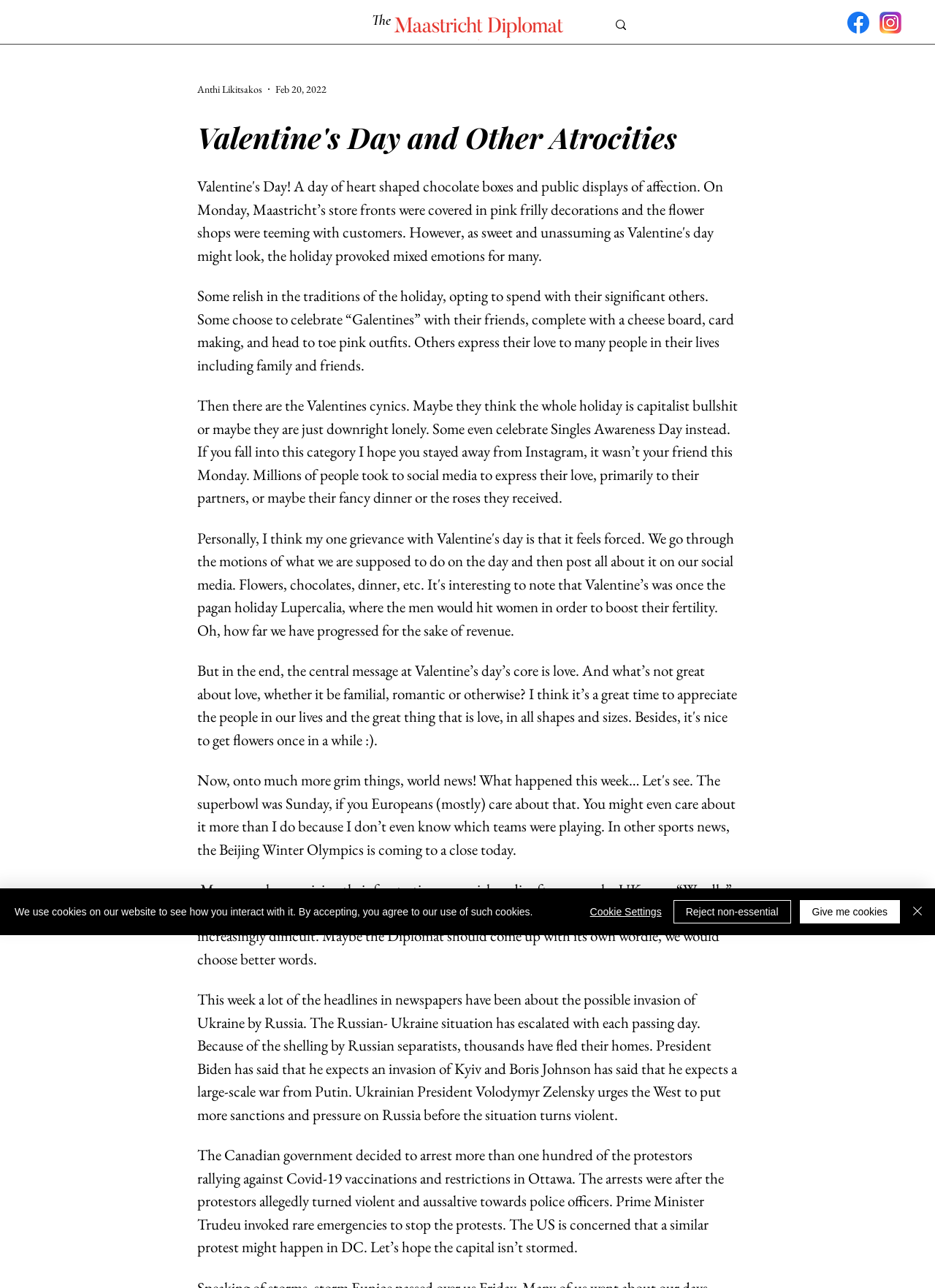Can you extract the primary headline text from the webpage?

The Maastricht Diplomat